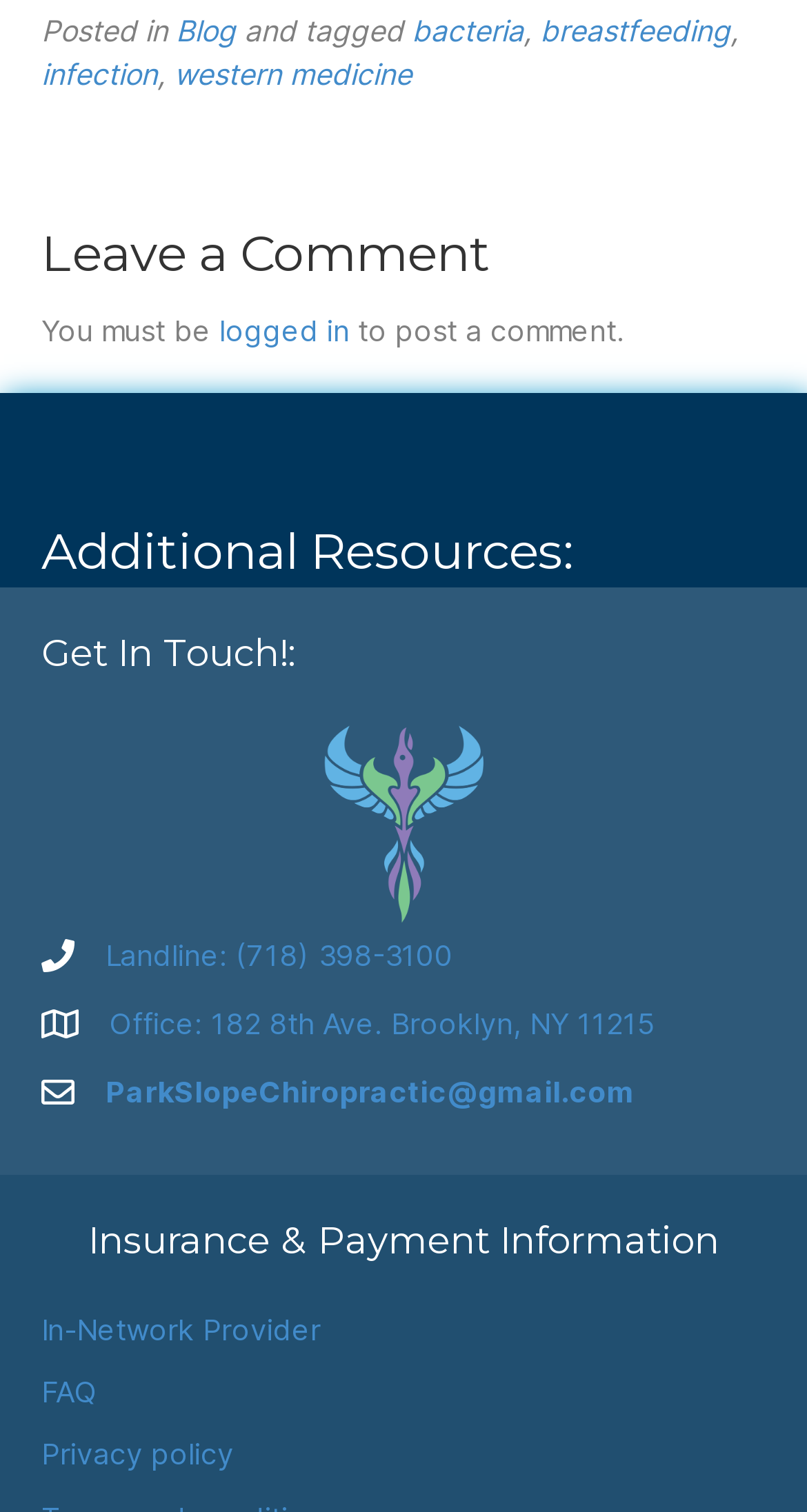Answer this question using a single word or a brief phrase:
What is required to post a comment?

logged in